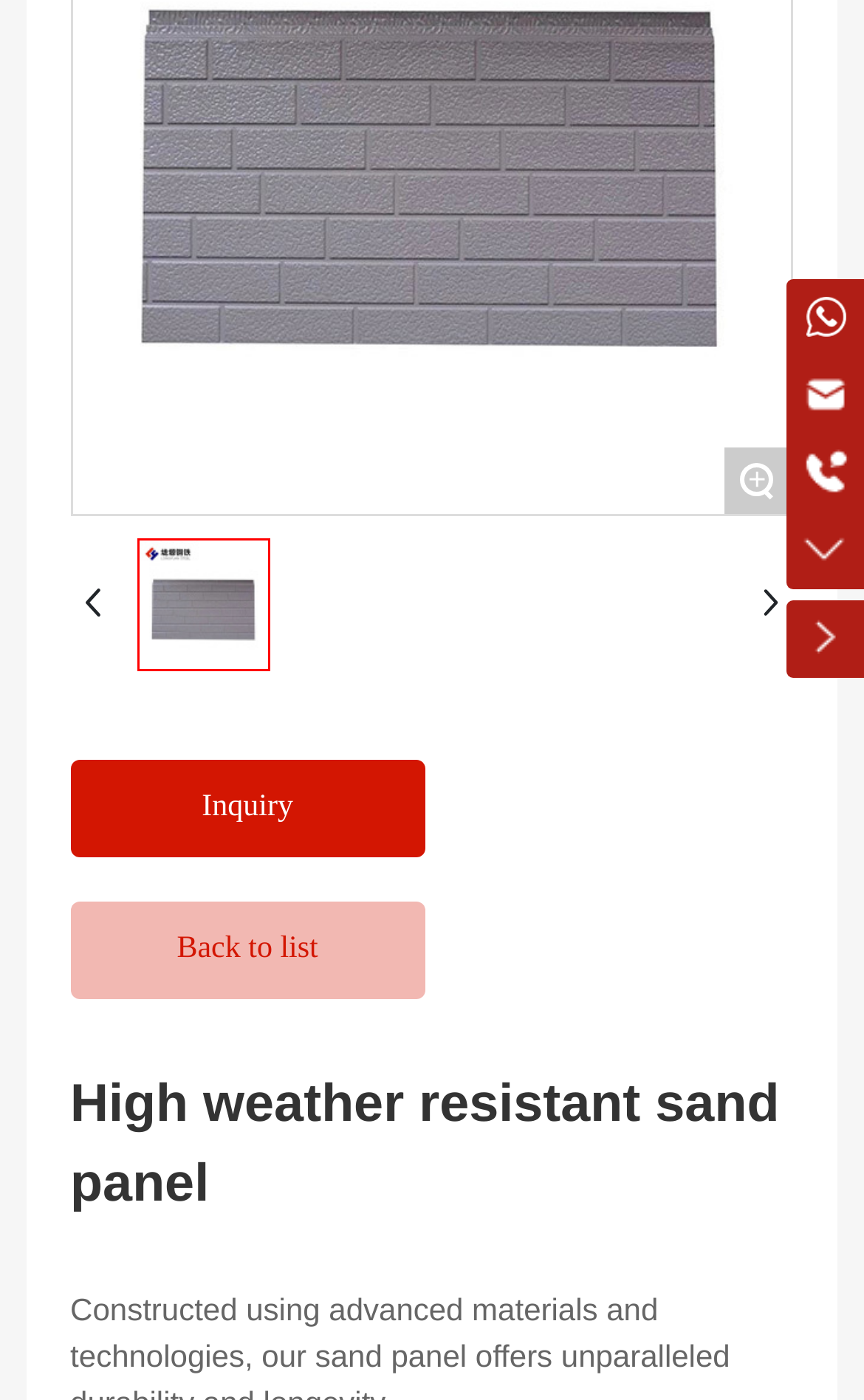Find the bounding box coordinates for the HTML element described as: "CONTACT US". The coordinates should consist of four float values between 0 and 1, i.e., [left, top, right, bottom].

[0.051, 0.014, 0.949, 0.049]